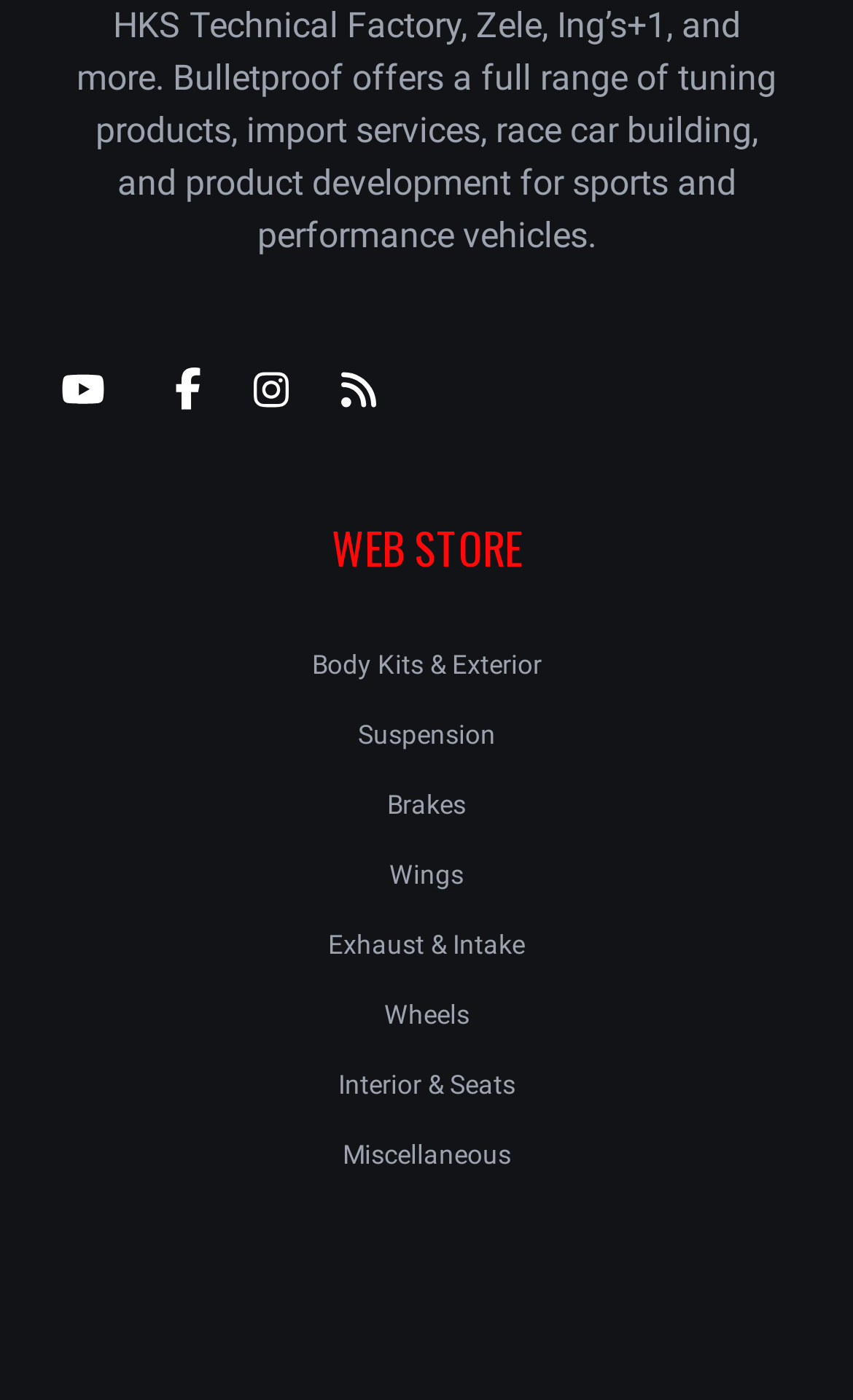Using the description: "Miscellaneous", determine the UI element's bounding box coordinates. Ensure the coordinates are in the format of four float numbers between 0 and 1, i.e., [left, top, right, bottom].

[0.401, 0.814, 0.599, 0.835]